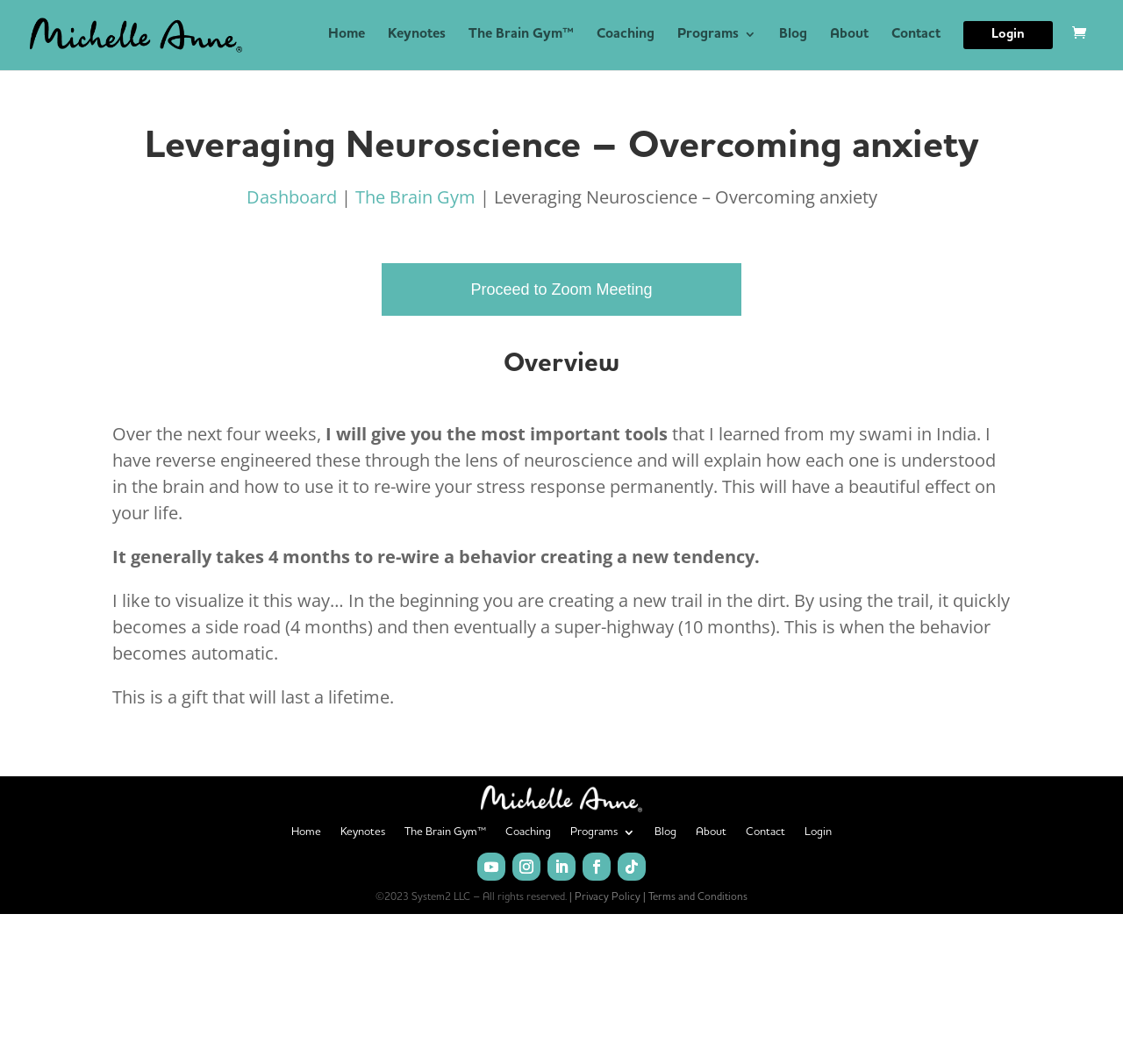Please determine the bounding box coordinates of the element's region to click for the following instruction: "View the 'Terms and Conditions'".

[0.577, 0.838, 0.666, 0.848]